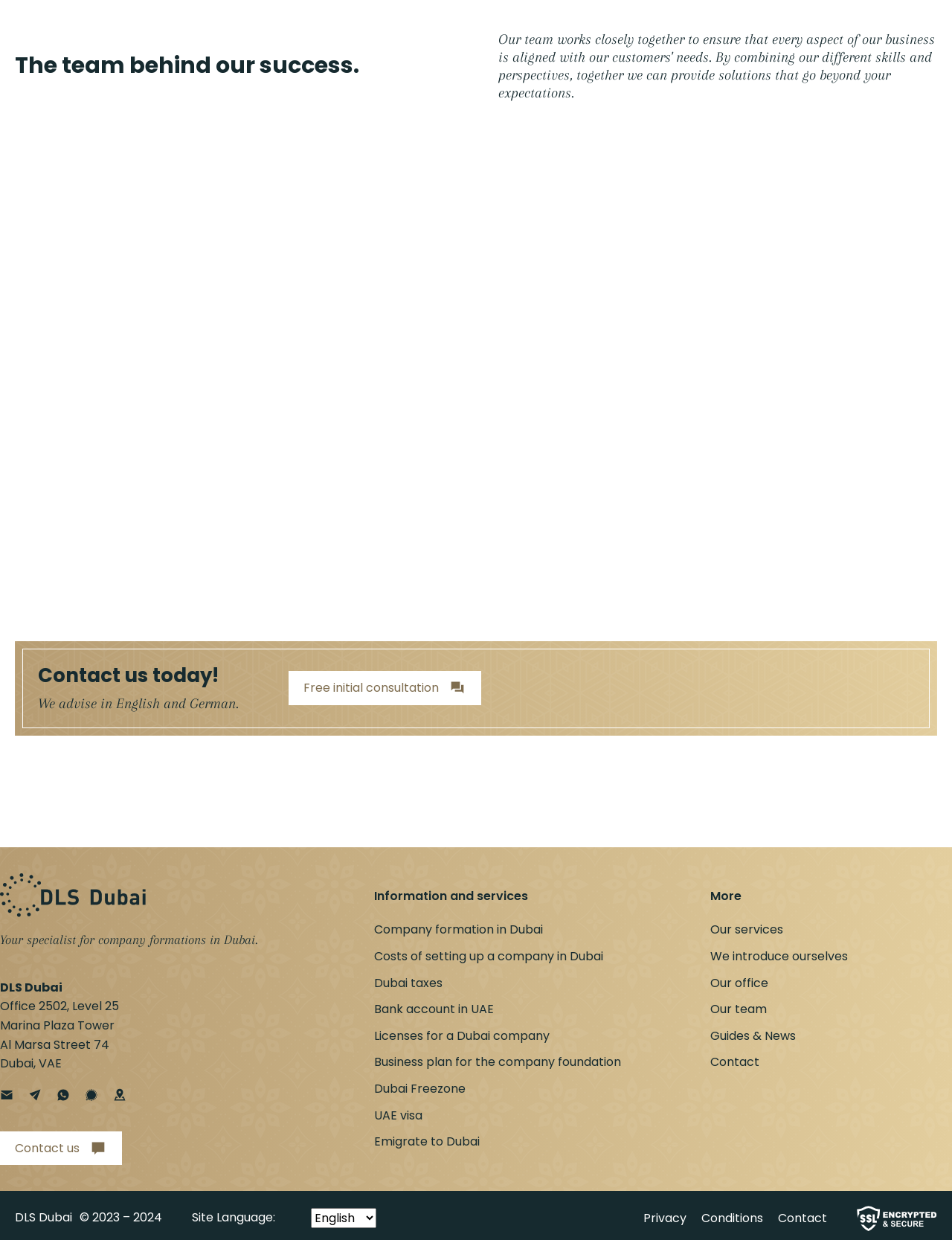What is the address of the company's office?
Please provide a comprehensive answer based on the information in the image.

The company's office address is located in the StaticText elements, which are 'Office 2502, Level 25', 'Marina Plaza Tower', 'Al Marsa Street 74', and 'Dubai, UAE'. Combining these elements, we get the full address of the company's office.